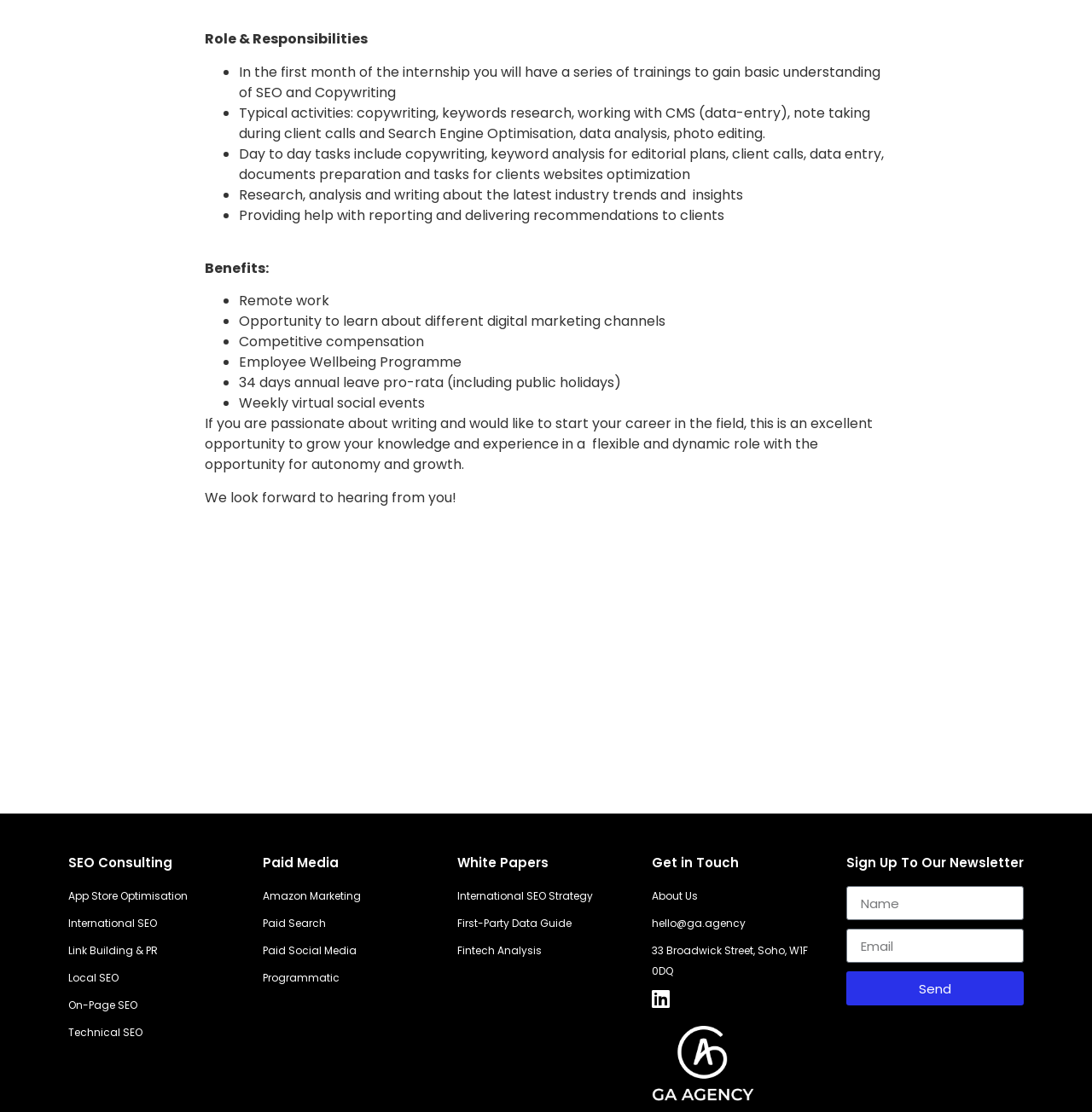Please specify the bounding box coordinates of the clickable region necessary for completing the following instruction: "Click on the 'Send' button". The coordinates must consist of four float numbers between 0 and 1, i.e., [left, top, right, bottom].

[0.775, 0.754, 0.938, 0.785]